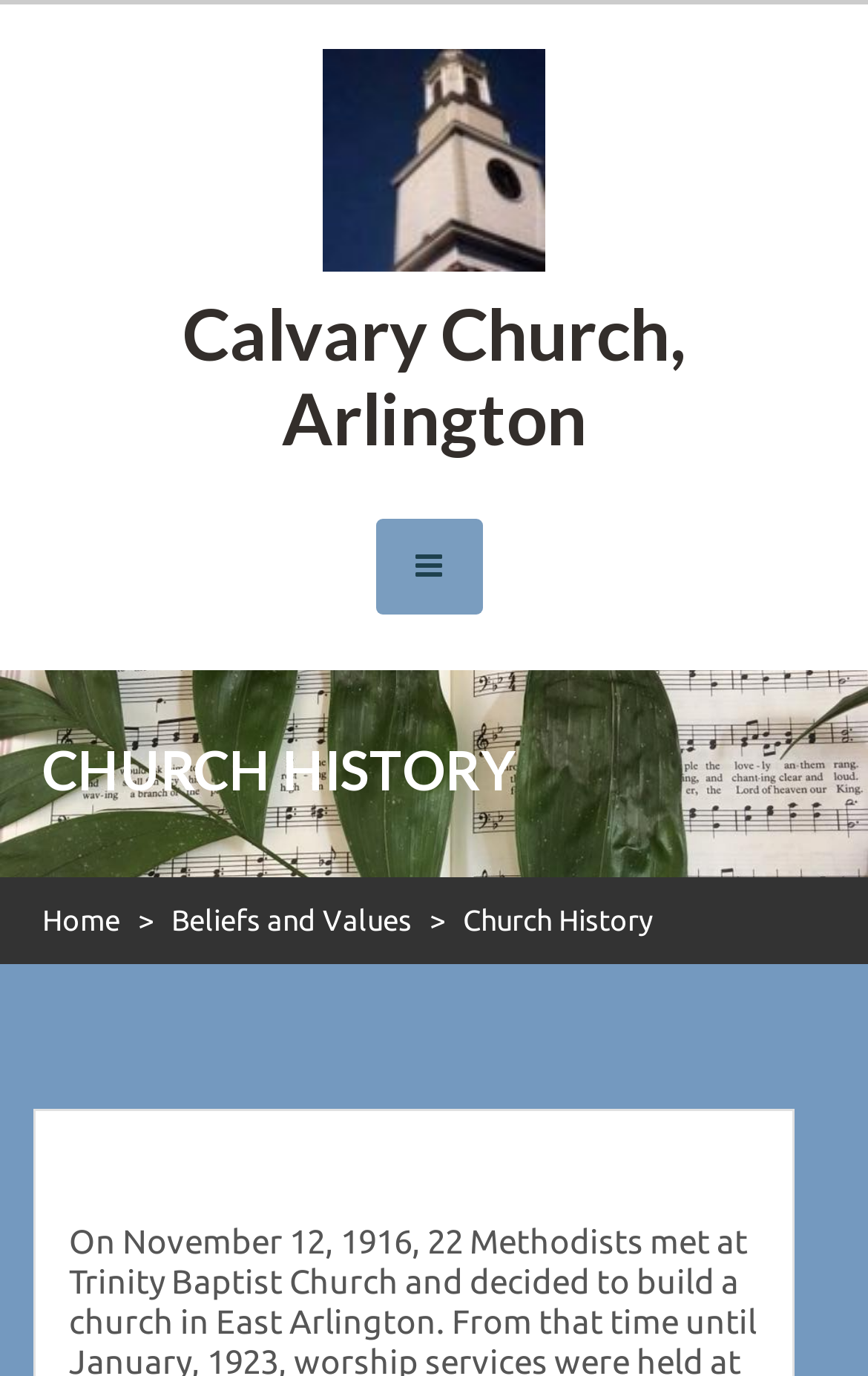Identify the bounding box of the UI component described as: "Calvary Church, Arlington".

[0.21, 0.21, 0.79, 0.336]